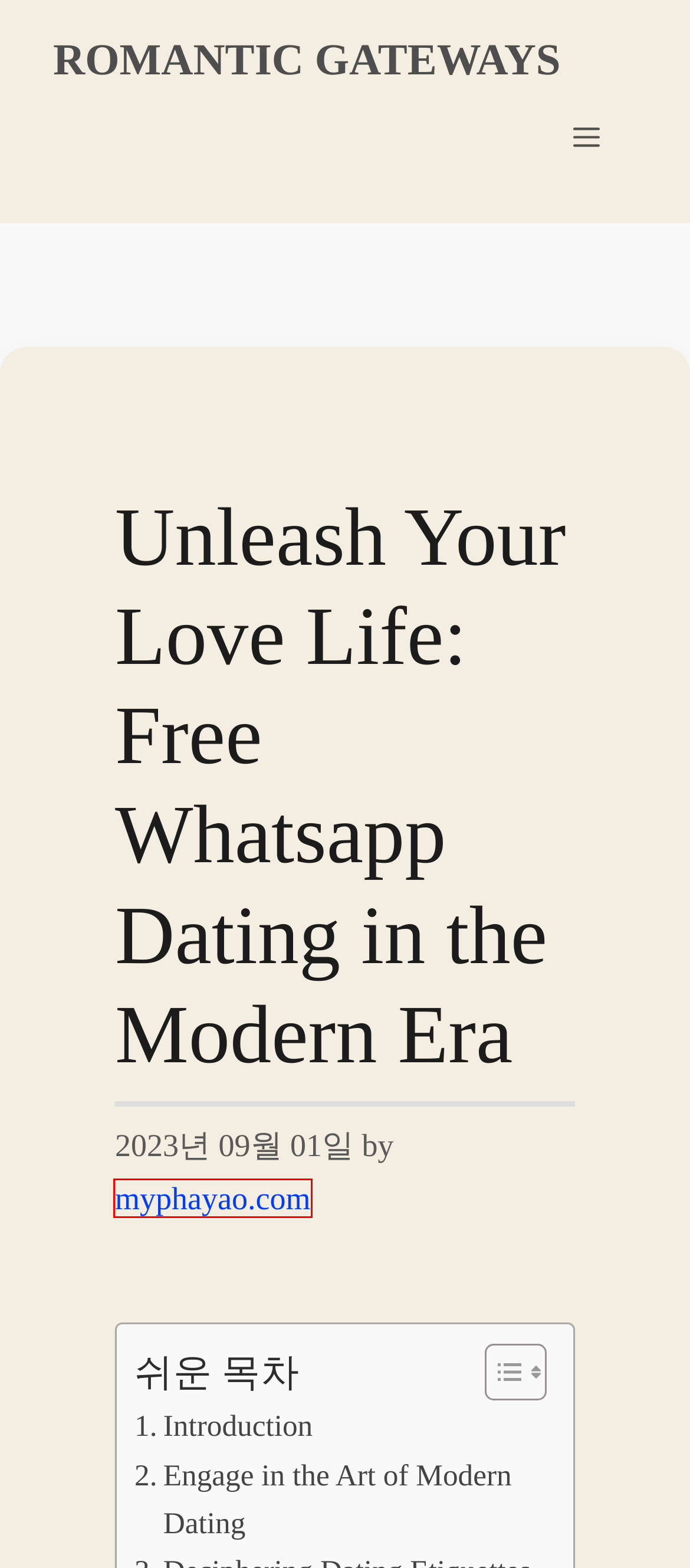You are provided with a screenshot of a webpage containing a red rectangle bounding box. Identify the webpage description that best matches the new webpage after the element in the bounding box is clicked. Here are the potential descriptions:
A. wedding - Romantic Gateways
B. spa retreat - Romantic Gateways
C. Romantic Gateways - Welcome to Romantic Gateways
D. Wedding Planning - Romantic Gateways
E. Wedding decoration - Romantic Gateways
F. myphayao.com - Romantic Gateways
G. Hotel Deals - Romantic Gateways
H. Unveiling the Upswing of the RSVP Dating App: A Comprehensive Guide - Romantic Gateways

F